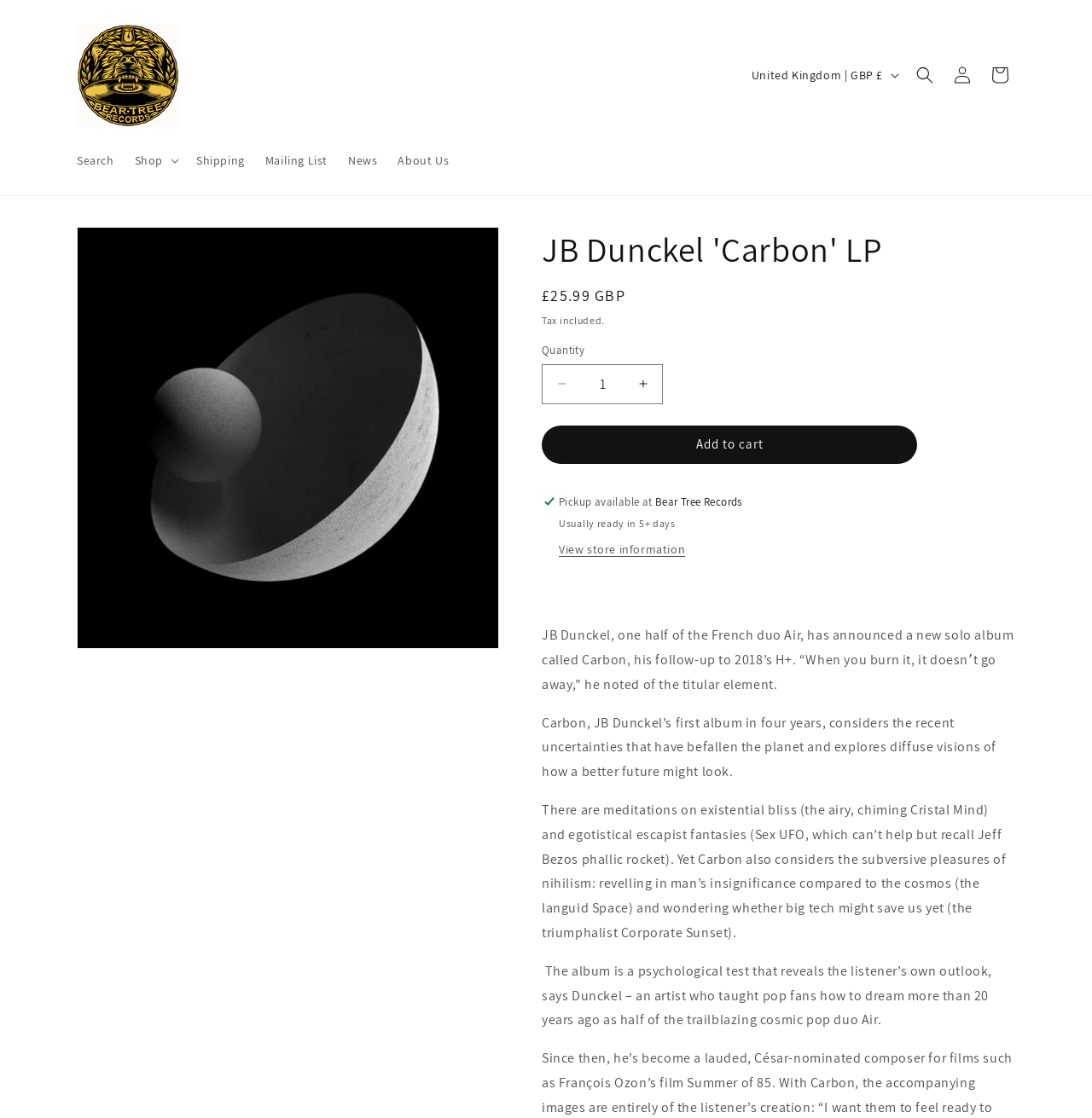Given the content of the image, can you provide a detailed answer to the question?
What is the album 'Carbon' about?

The album 'Carbon' is about the recent uncertainties that have befallen the planet and explores diffuse visions of how a better future might look, as described in the product information section.